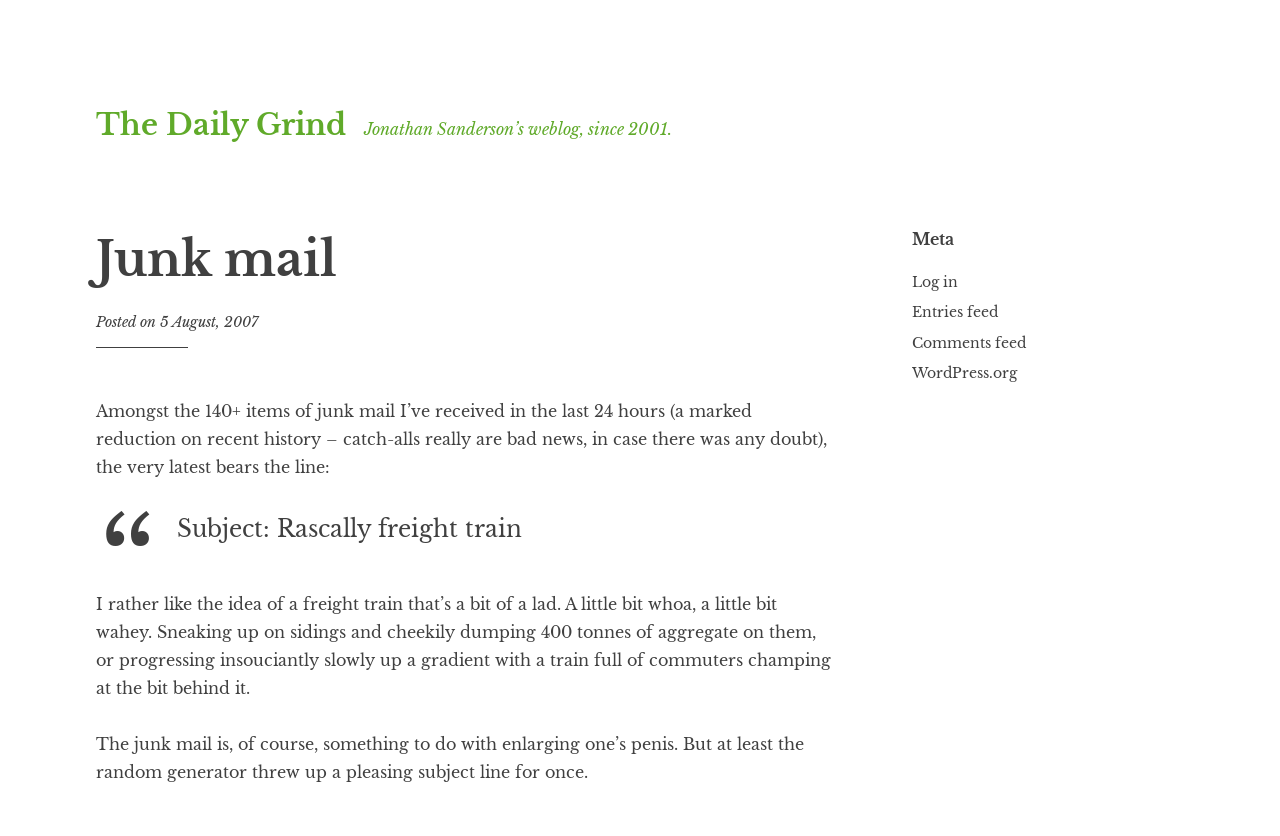Identify the coordinates of the bounding box for the element described below: "5 August, 20071 September, 2017". Return the coordinates as four float numbers between 0 and 1: [left, top, right, bottom].

[0.125, 0.375, 0.202, 0.396]